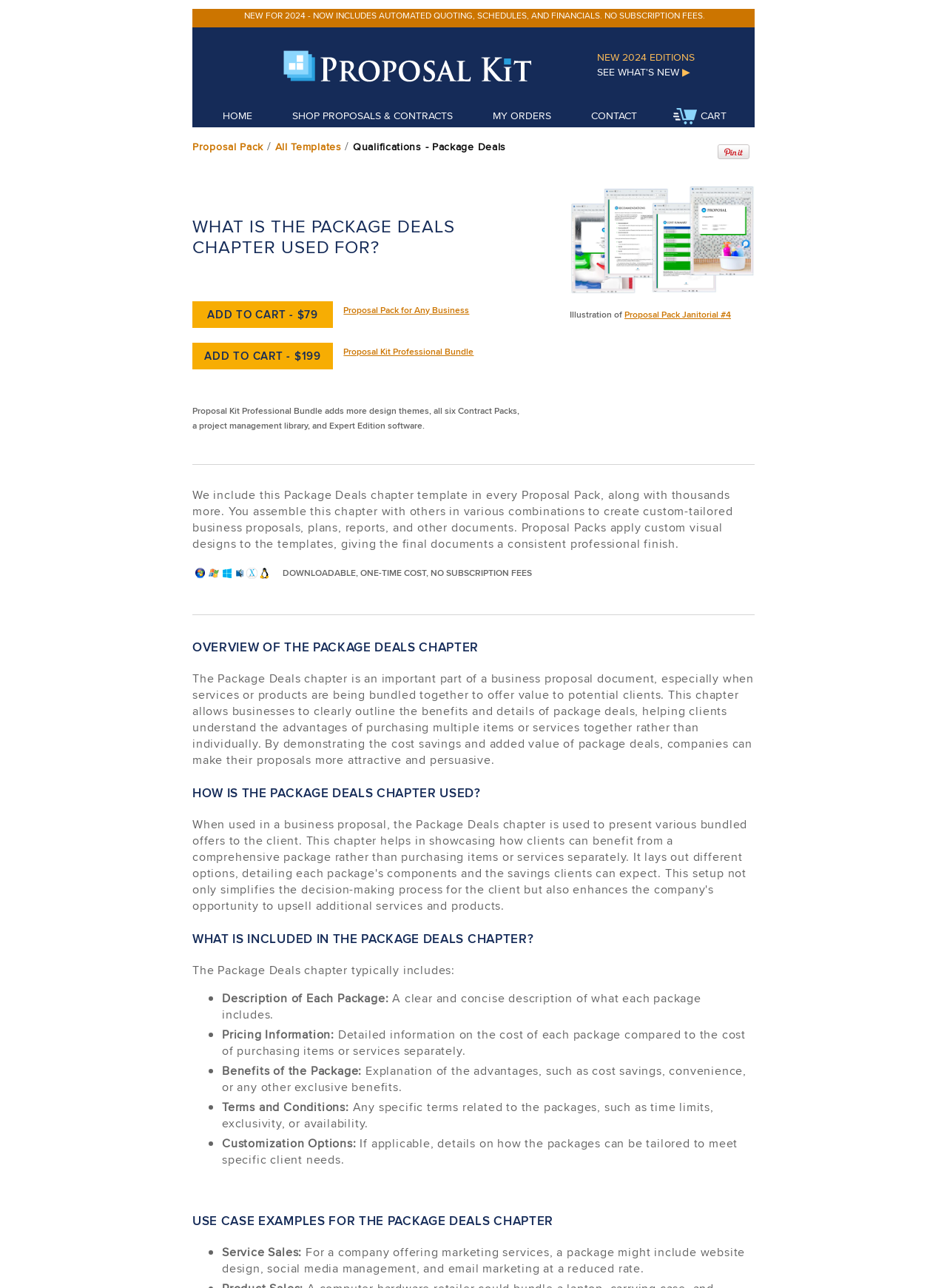Can you find and provide the main heading text of this webpage?

Qualifications - Package Deals